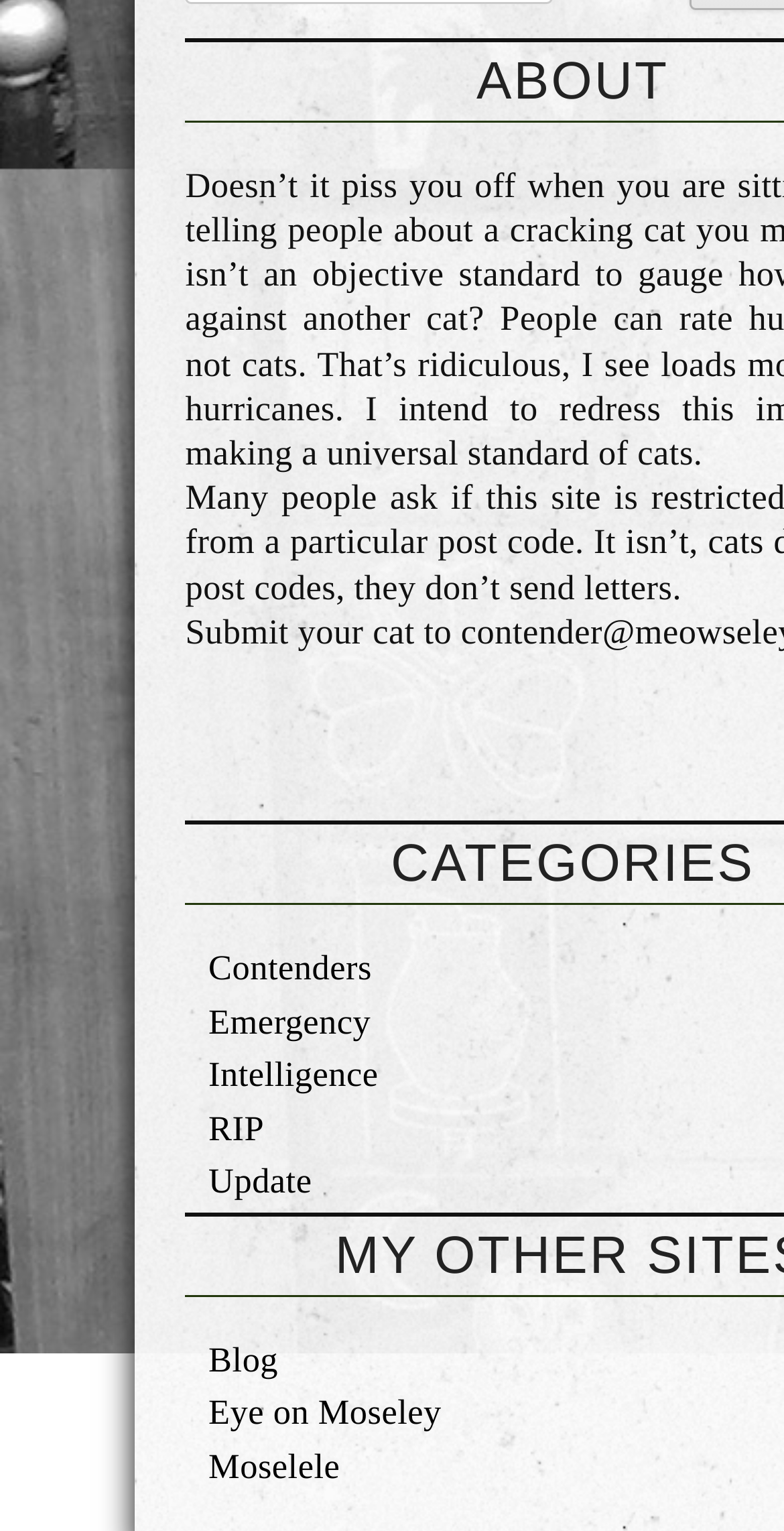Locate the bounding box coordinates of the clickable part needed for the task: "Check the Update".

[0.266, 0.758, 0.398, 0.784]